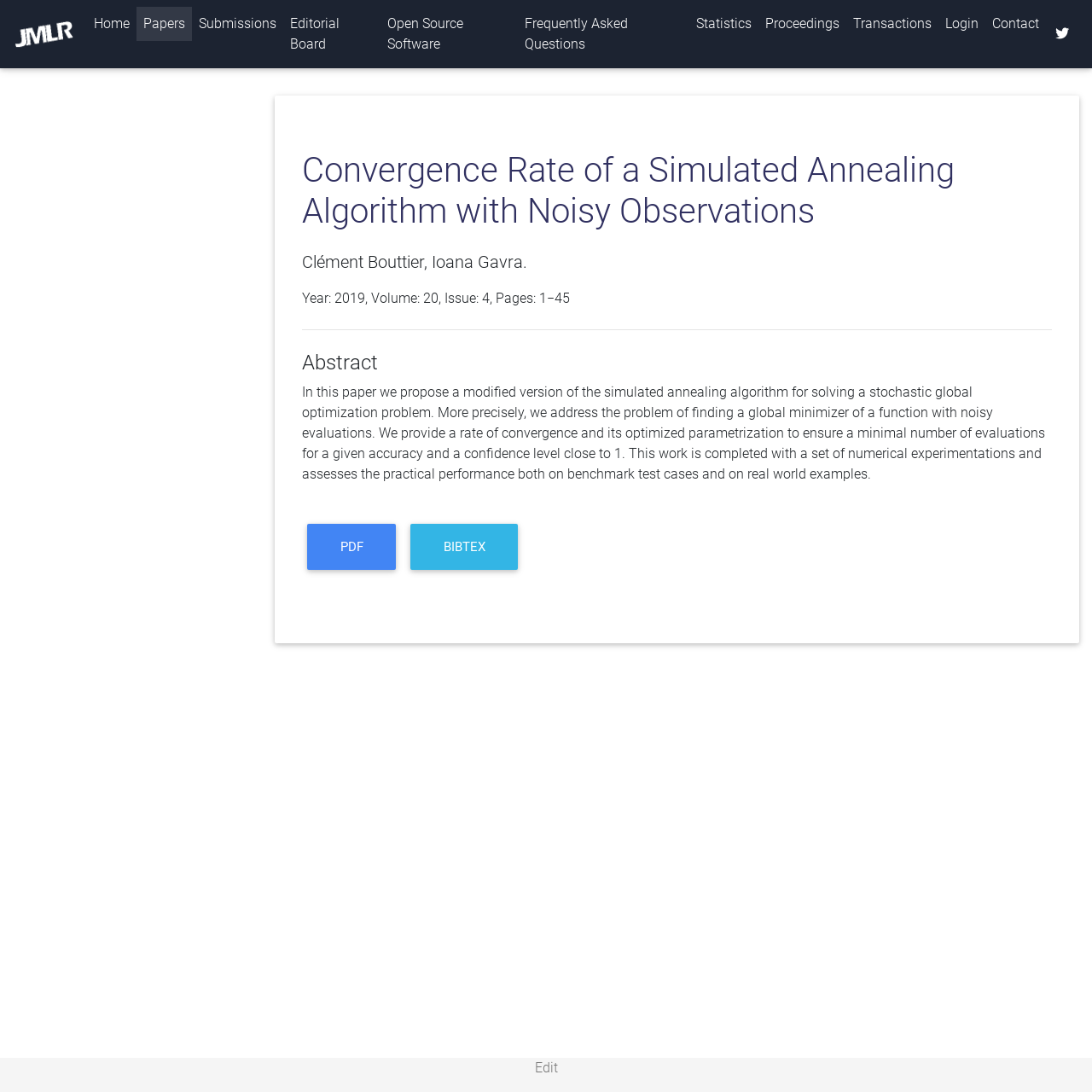What is the volume number of the paper?
Please provide a detailed answer to the question.

I found the answer by looking at the static text element that mentions the year, volume, issue, and pages of the paper. The volume number is specified as '20'.